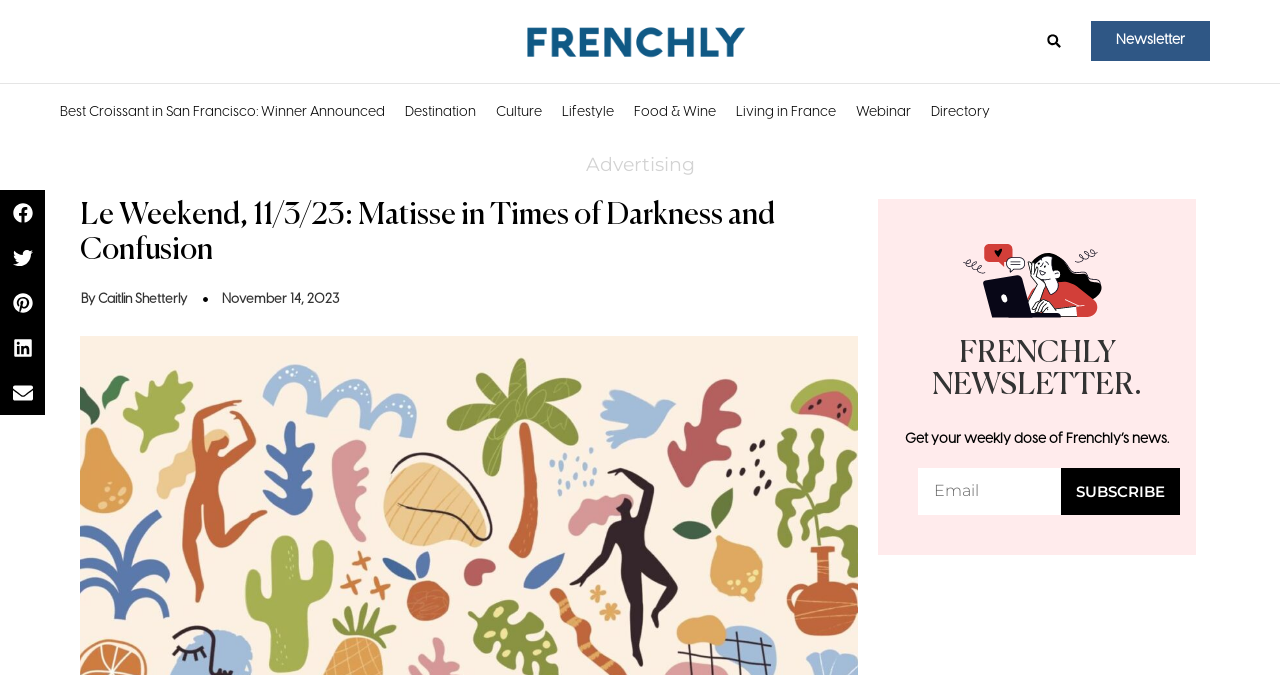Determine the bounding box coordinates of the element that should be clicked to execute the following command: "Visit us on facebook".

None